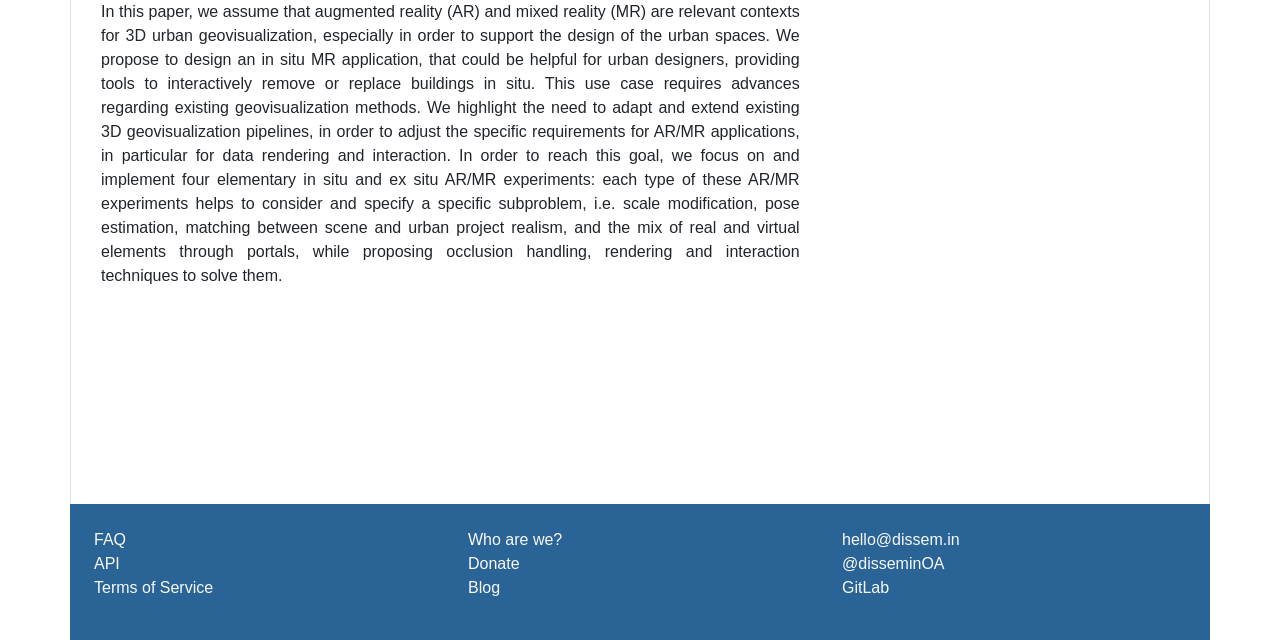Determine the bounding box for the HTML element described here: "Who are we?". The coordinates should be given as [left, top, right, bottom] with each number being a float between 0 and 1.

[0.366, 0.83, 0.439, 0.856]